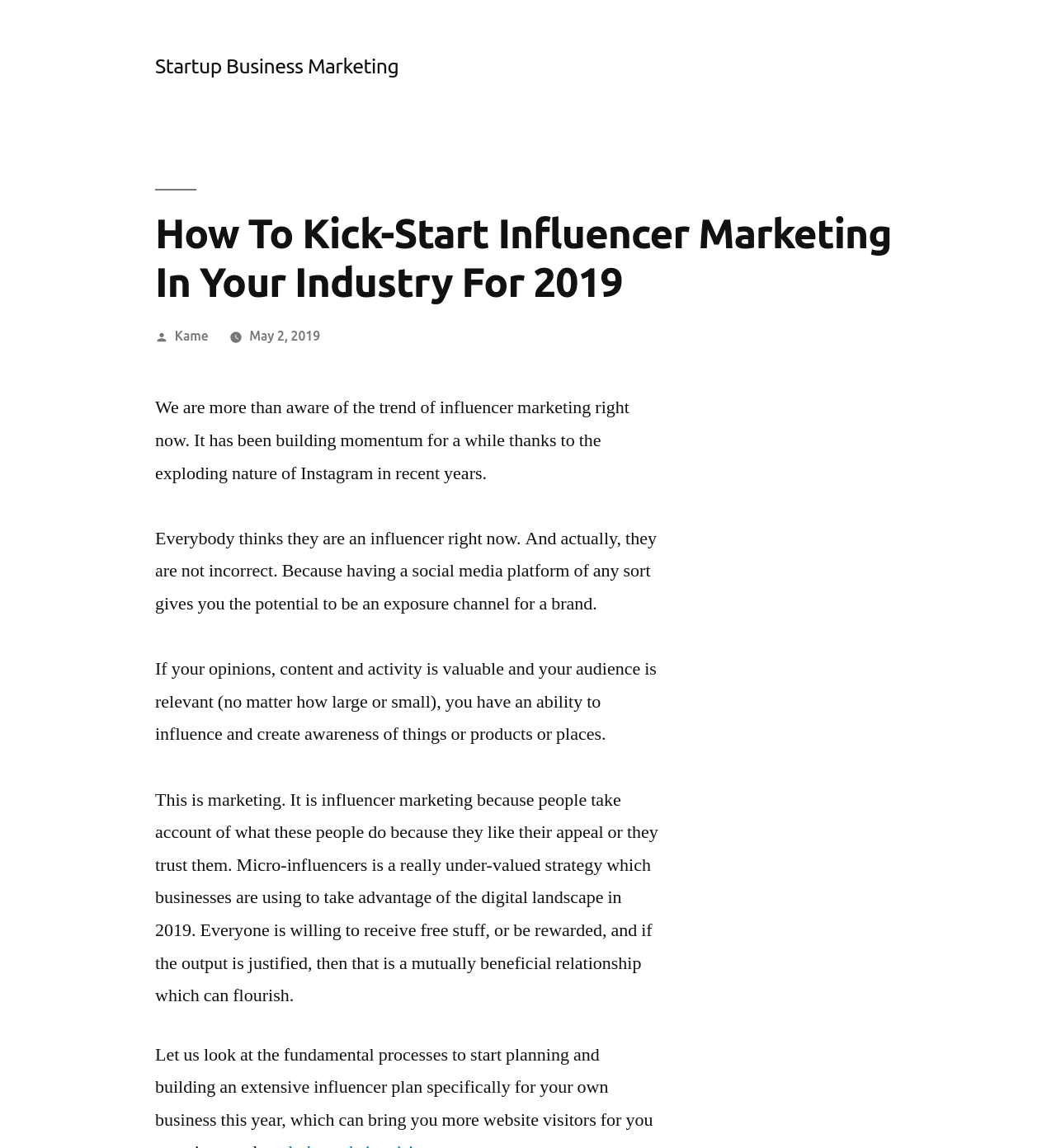What is the main topic of this article?
Please answer the question with as much detail and depth as you can.

The main topic of the article is influencer marketing, which is evident from the content of the article that discusses the trend of influencer marketing and its potential benefits.